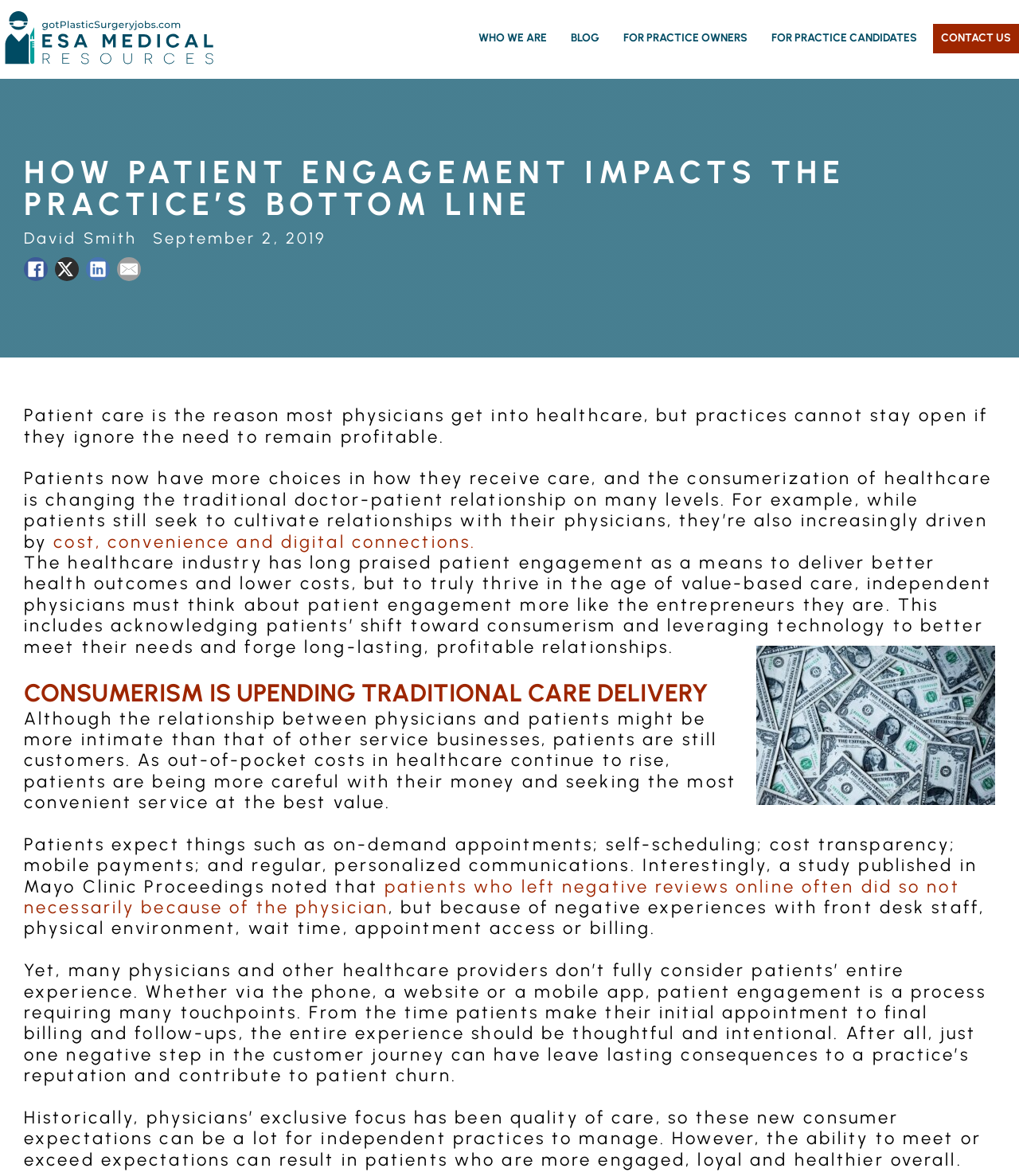Describe the entire webpage, focusing on both content and design.

This webpage is about the impact of patient engagement on the bottom line of bariatric surgery practices. At the top left, there is a link to "Got Plastic Surgery Jobs" accompanied by an image. On the top right, there are five links to different sections of the website: "WHO WE ARE", "BLOG", "FOR PRACTICE OWNERS", "FOR PRACTICE CANDIDATES", and "CONTACT US".

Below the top navigation, there is a heading that reads "HOW PATIENT ENGAGEMENT IMPACTS THE PRACTICE’S BOTTOM LINE". The author of the article, David Smith, is credited on the left, along with the date of publication, September 2, 2019. On the same line, there are three social media links to Facebook, LinkedIn, and Email, each accompanied by an image.

The main content of the webpage is divided into several sections. The first section discusses the importance of patient care and profitability in healthcare practices. The second section, titled "CONSUMERISM IS UPENDING TRADITIONAL CARE DELIVERY", explains how patients are becoming more consumer-driven in their healthcare choices, seeking convenience, cost transparency, and personalized communications.

The article continues to discuss the importance of patient engagement, citing a study that found patients often leave negative reviews due to negative experiences with front desk staff, physical environment, wait time, appointment access, or billing, rather than the physician themselves. The final section emphasizes the need for healthcare providers to consider the entire patient experience, from initial appointment to final billing and follow-ups, in order to build loyalty and improve health outcomes.